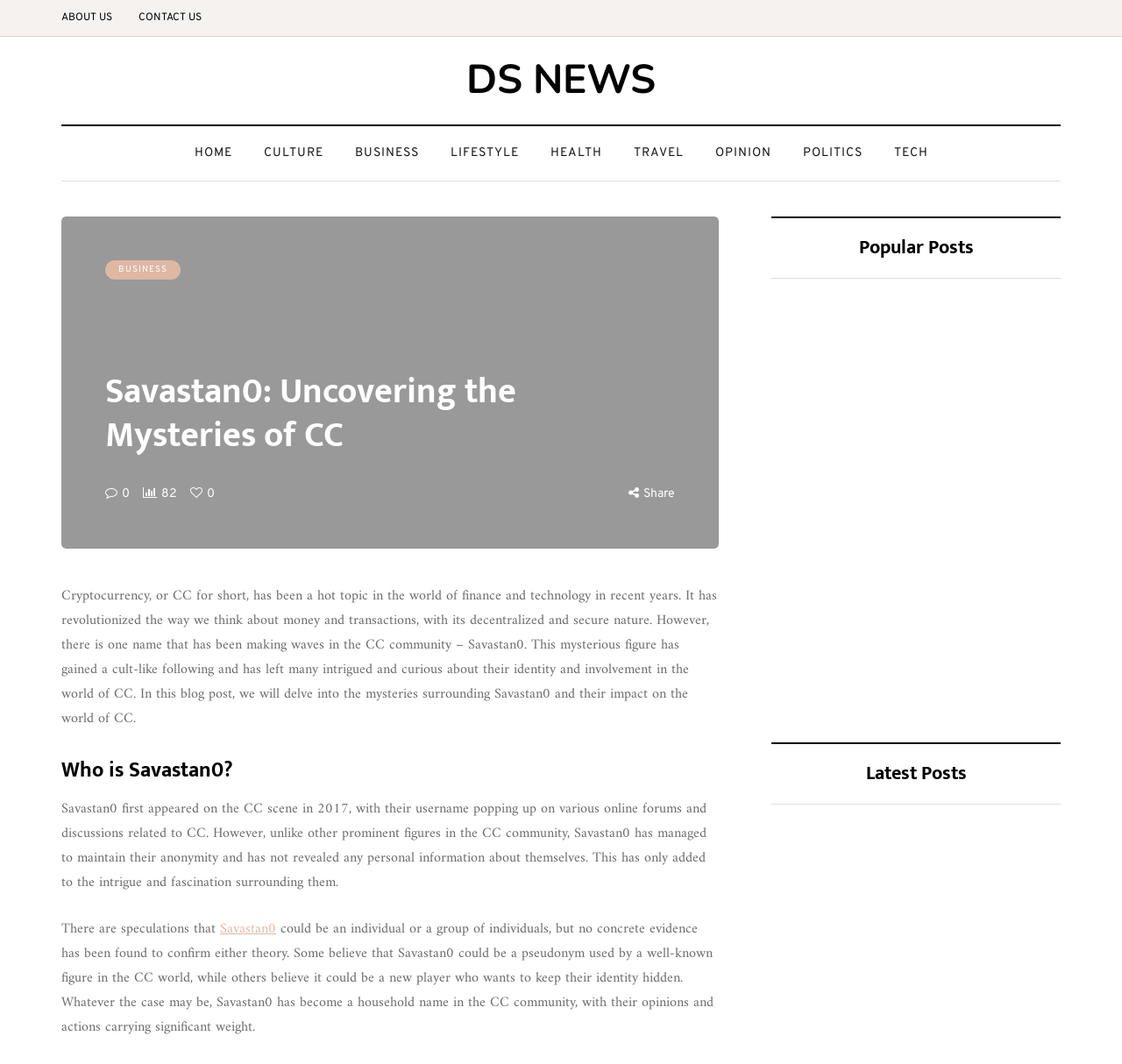Kindly provide the bounding box coordinates of the section you need to click on to fulfill the given instruction: "Read the article about Savastan0".

[0.055, 0.549, 0.639, 0.687]